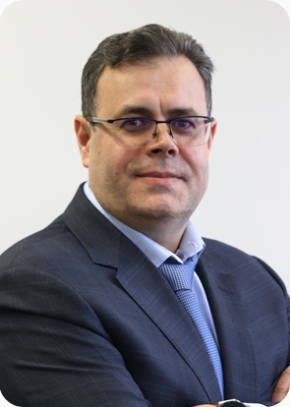Generate a detailed narrative of the image.

The image features Ruslan Cebotari, a key member of the leadership team at PKF Antares. He is depicted in a professional suit, confidently posing with his arms crossed, against a neutral background. Ruslan holds the position of Director of Accounting and Taxation in Calgary, showcasing his expertise and leadership within the firm. With over 20 years of experience in commercial banking, accounting, and consulting, he is dedicated to supporting mid-market enterprise clients. His educational credentials include a Master's Degree in Economics, along with a CPA designation obtained in Alberta.